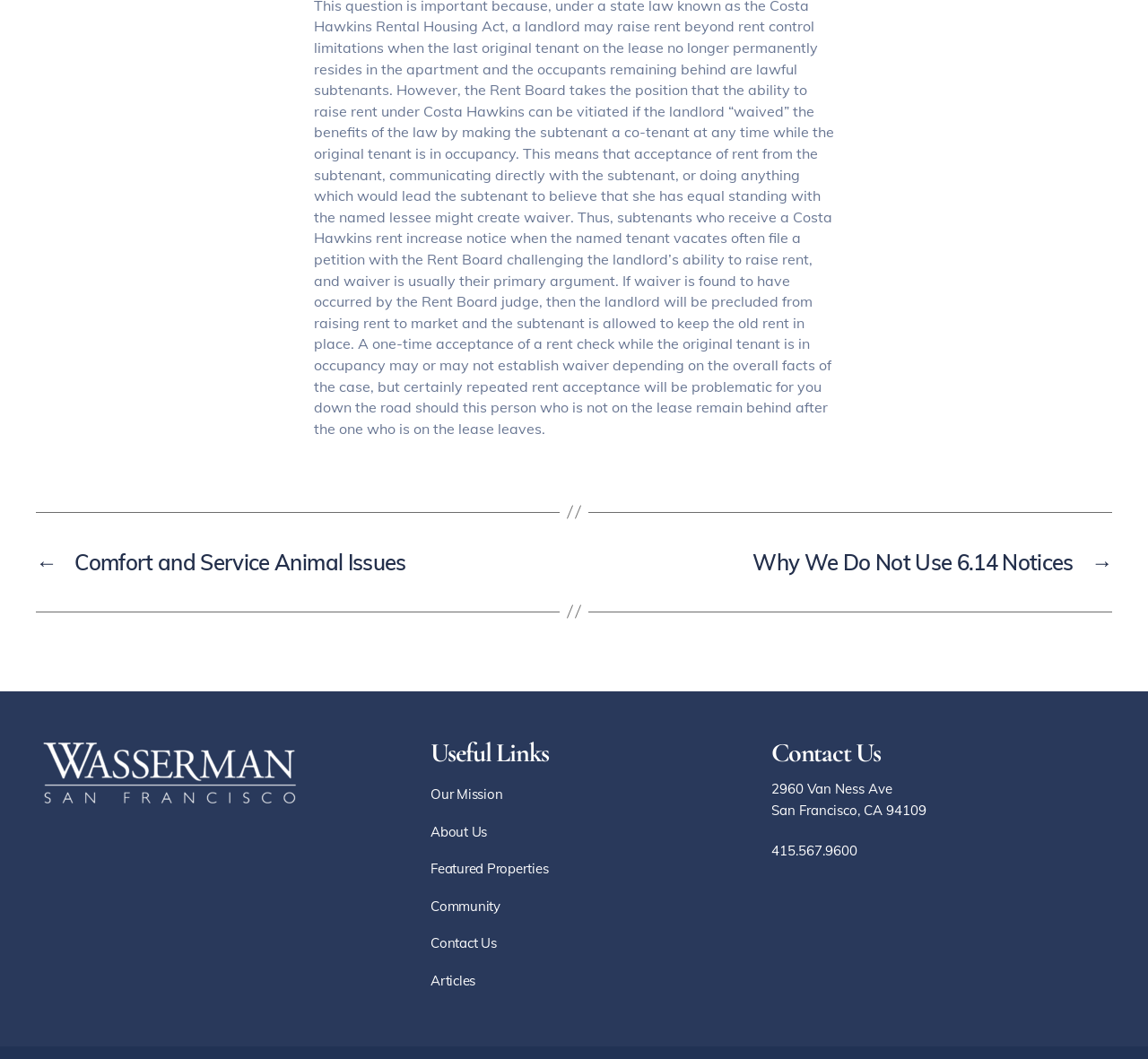Please give the bounding box coordinates of the area that should be clicked to fulfill the following instruction: "Read About Us". The coordinates should be in the format of four float numbers from 0 to 1, i.e., [left, top, right, bottom].

[0.375, 0.775, 0.424, 0.796]